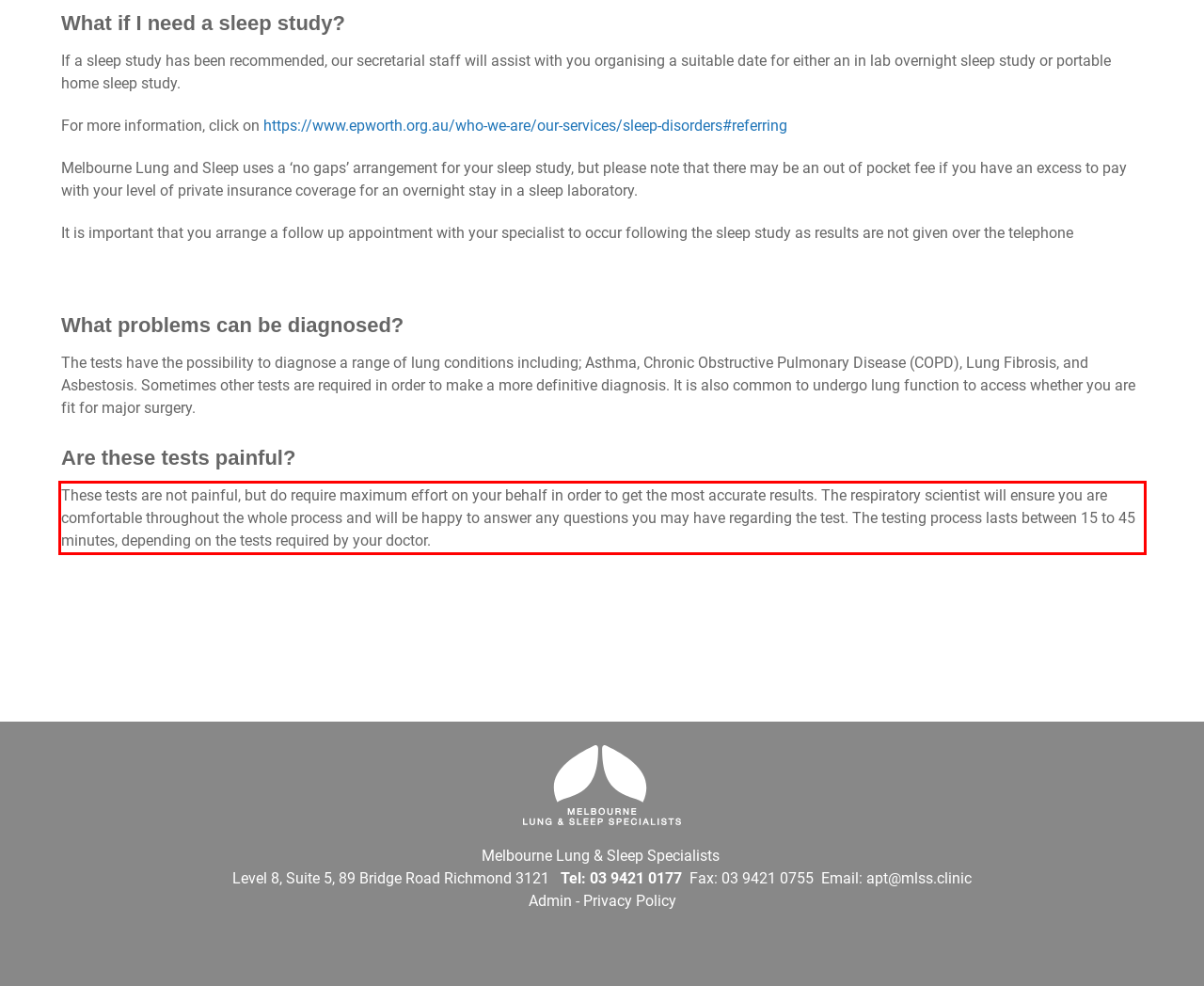Please perform OCR on the UI element surrounded by the red bounding box in the given webpage screenshot and extract its text content.

These tests are not painful, but do require maximum effort on your behalf in order to get the most accurate results. The respiratory scientist will ensure you are comfortable throughout the whole process and will be happy to answer any questions you may have regarding the test. The testing process lasts between 15 to 45 minutes, depending on the tests required by your doctor.